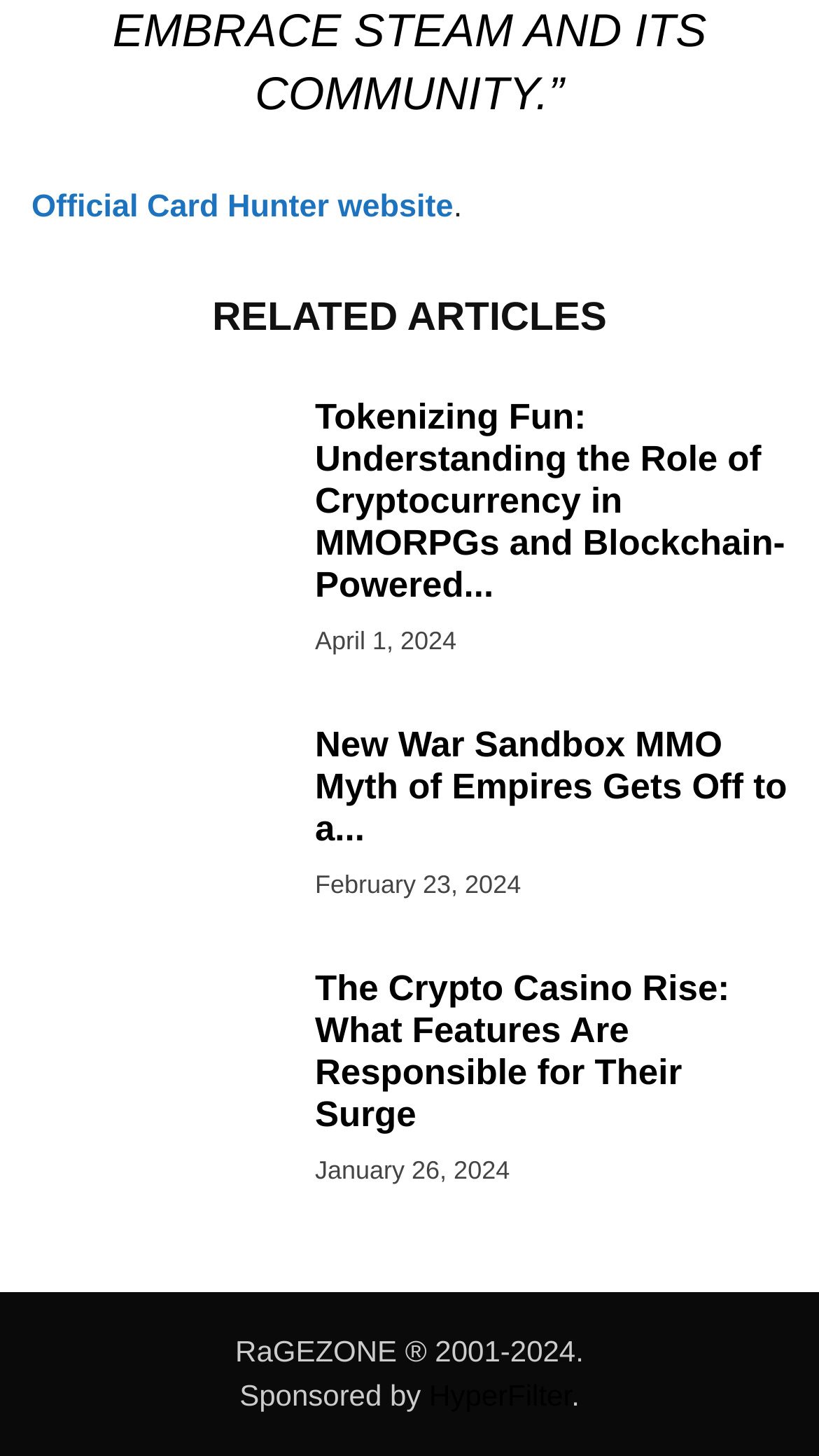Identify the bounding box coordinates for the element that needs to be clicked to fulfill this instruction: "Visit the HyperFilter website". Provide the coordinates in the format of four float numbers between 0 and 1: [left, top, right, bottom].

[0.524, 0.947, 0.698, 0.97]